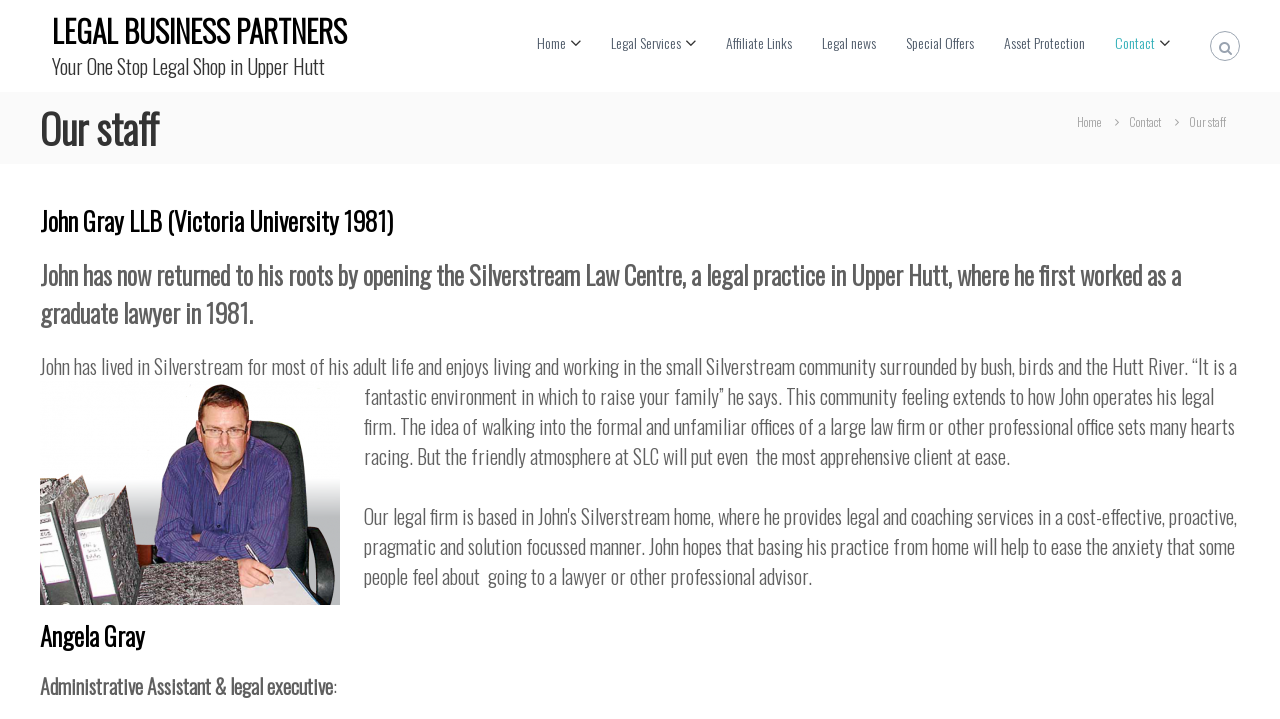Could you find the bounding box coordinates of the clickable area to complete this instruction: "Contact John Gray"?

[0.871, 0.147, 0.918, 0.184]